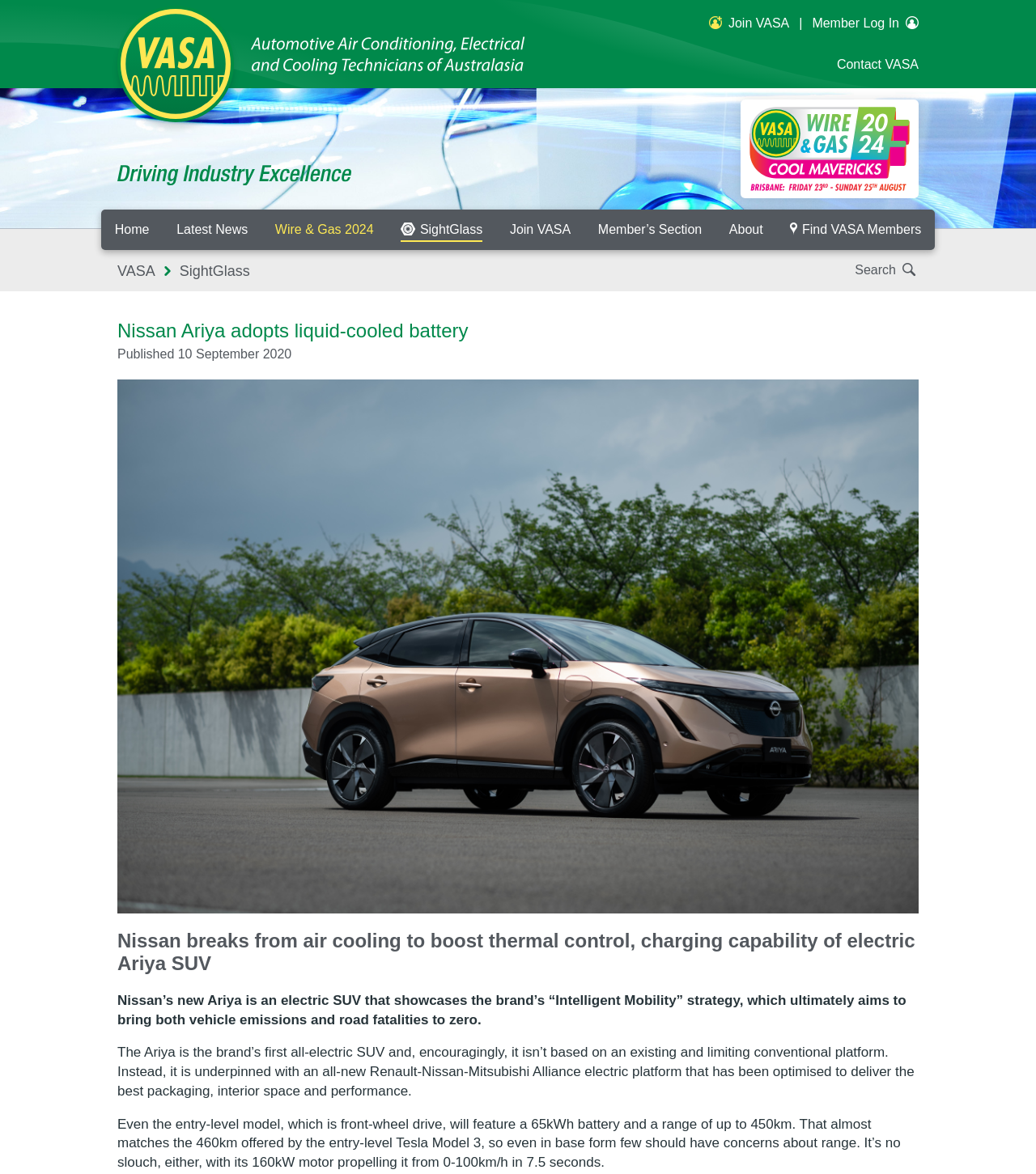Please identify the bounding box coordinates for the region that you need to click to follow this instruction: "Login as a member".

[0.784, 0.014, 0.887, 0.025]